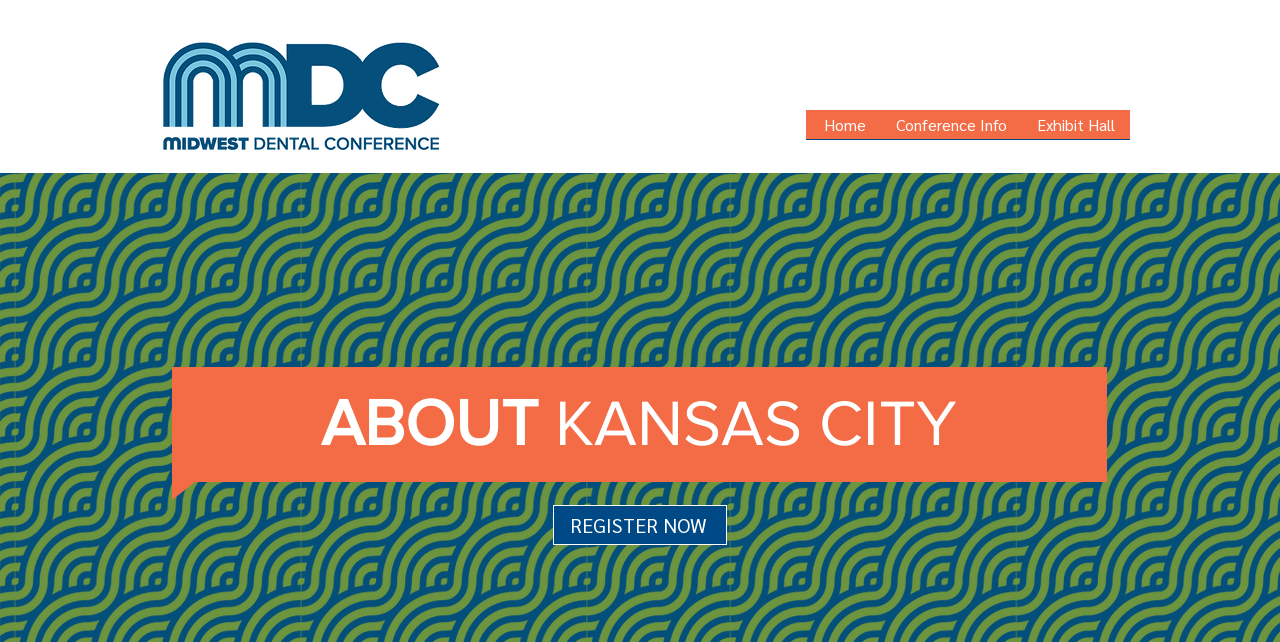Bounding box coordinates are to be given in the format (top-left x, top-left y, bottom-right x, bottom-right y). All values must be floating point numbers between 0 and 1. Provide the bounding box coordinate for the UI element described as: Home

[0.632, 0.171, 0.688, 0.237]